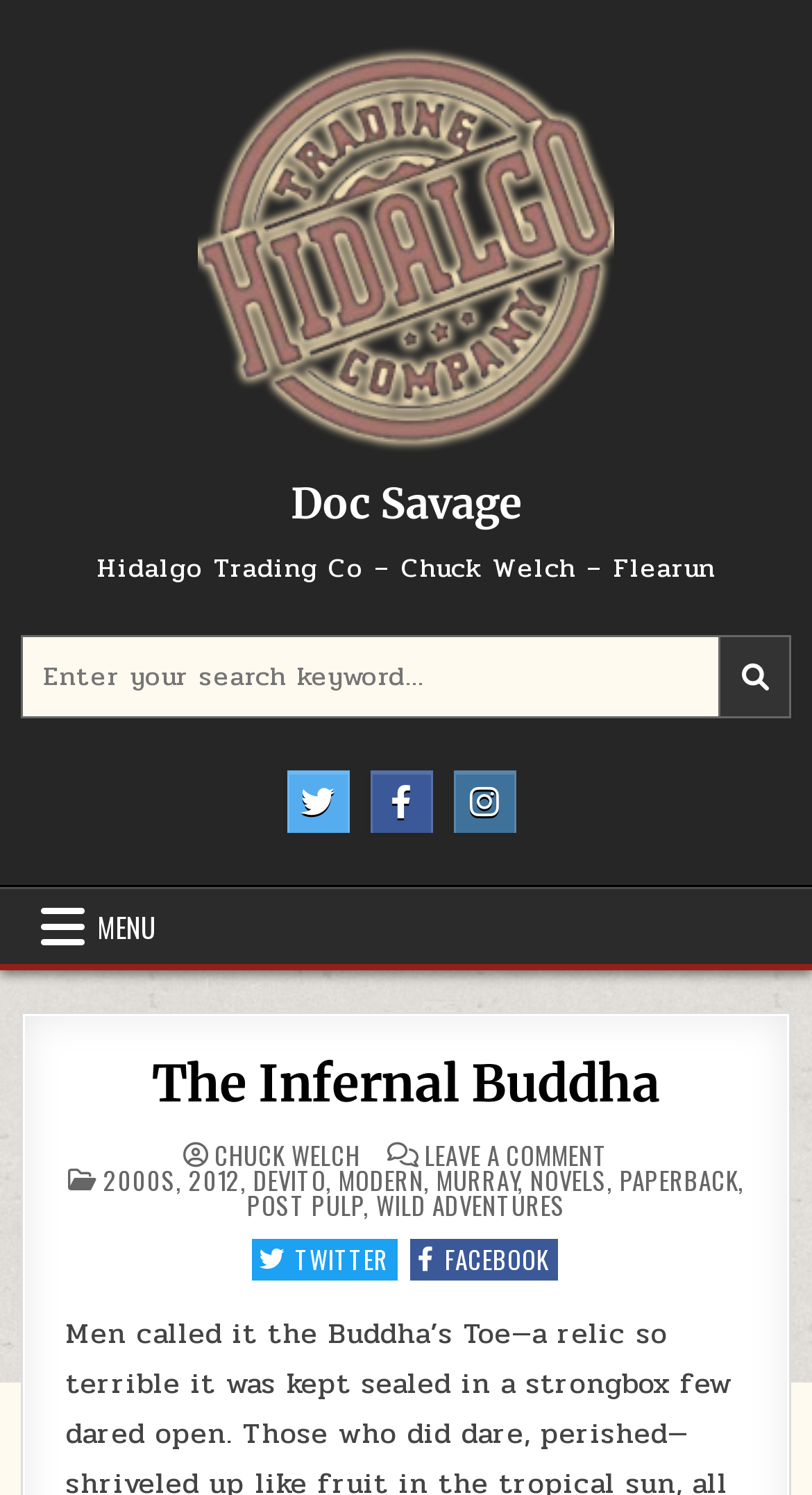Locate the bounding box coordinates of the element that should be clicked to fulfill the instruction: "Click on the link to development".

None